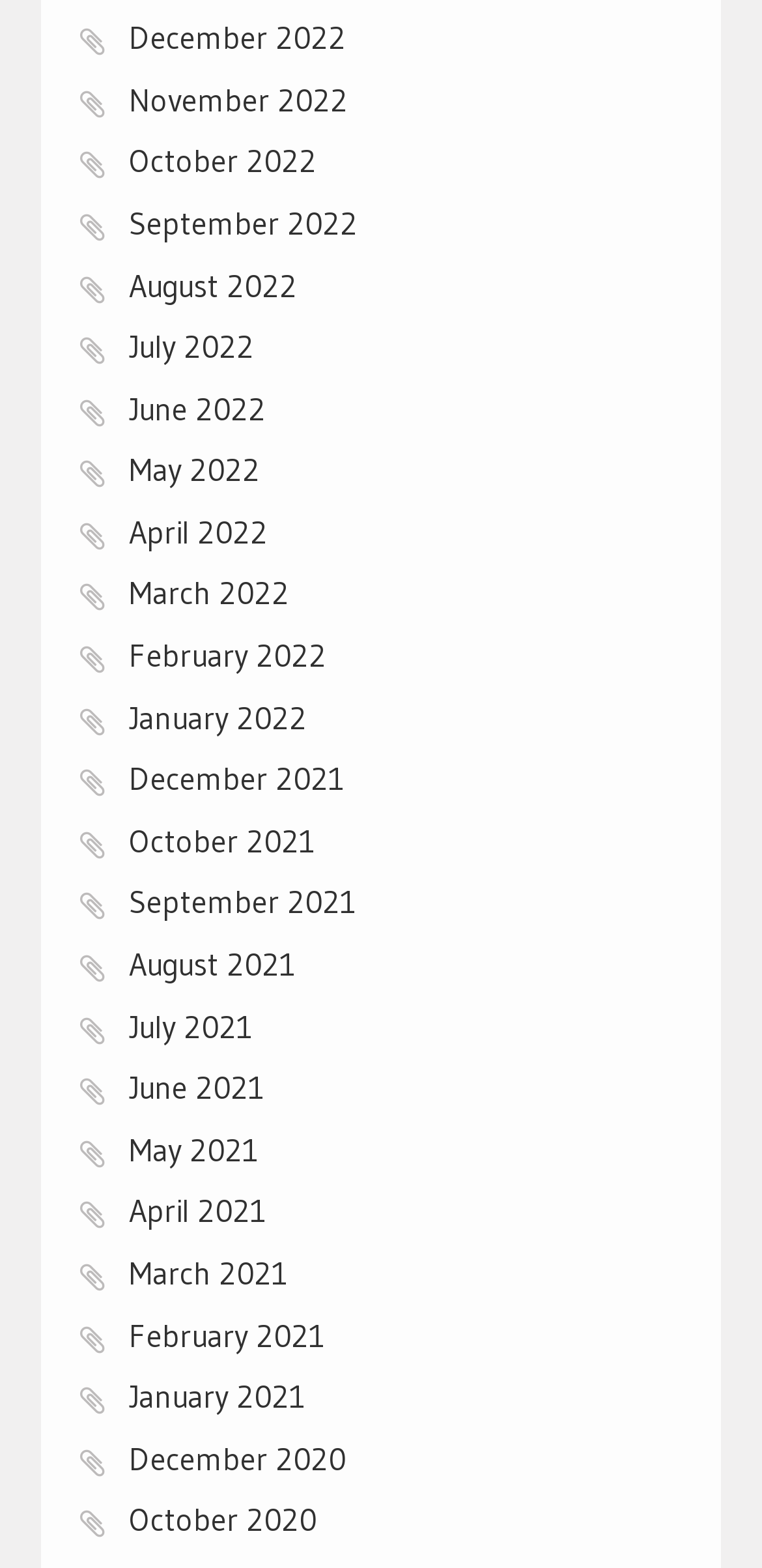Locate the bounding box of the UI element with the following description: "December 2022".

[0.169, 0.011, 0.453, 0.036]